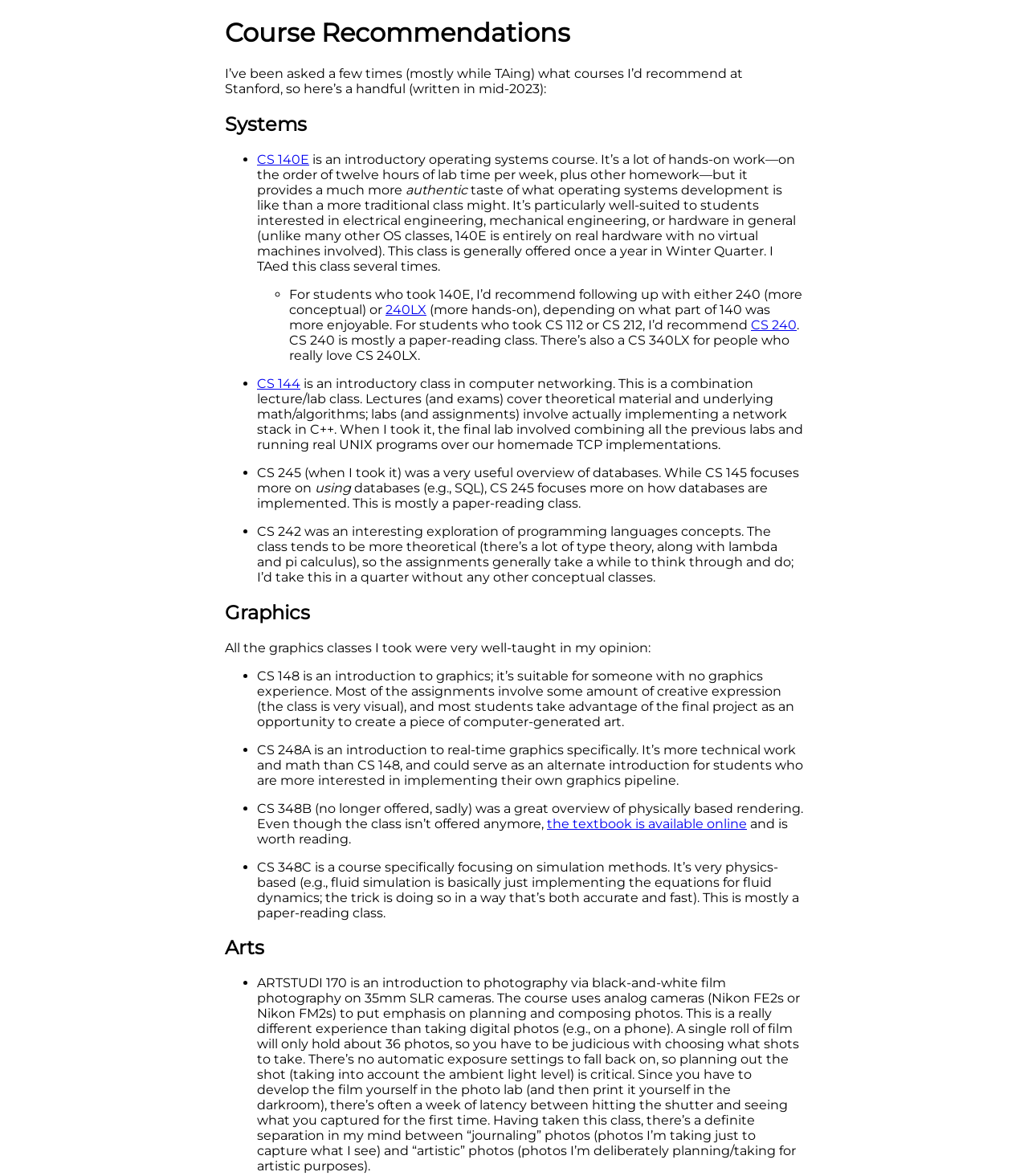Find the UI element described as: "240LX" and predict its bounding box coordinates. Ensure the coordinates are four float numbers between 0 and 1, [left, top, right, bottom].

[0.375, 0.257, 0.415, 0.27]